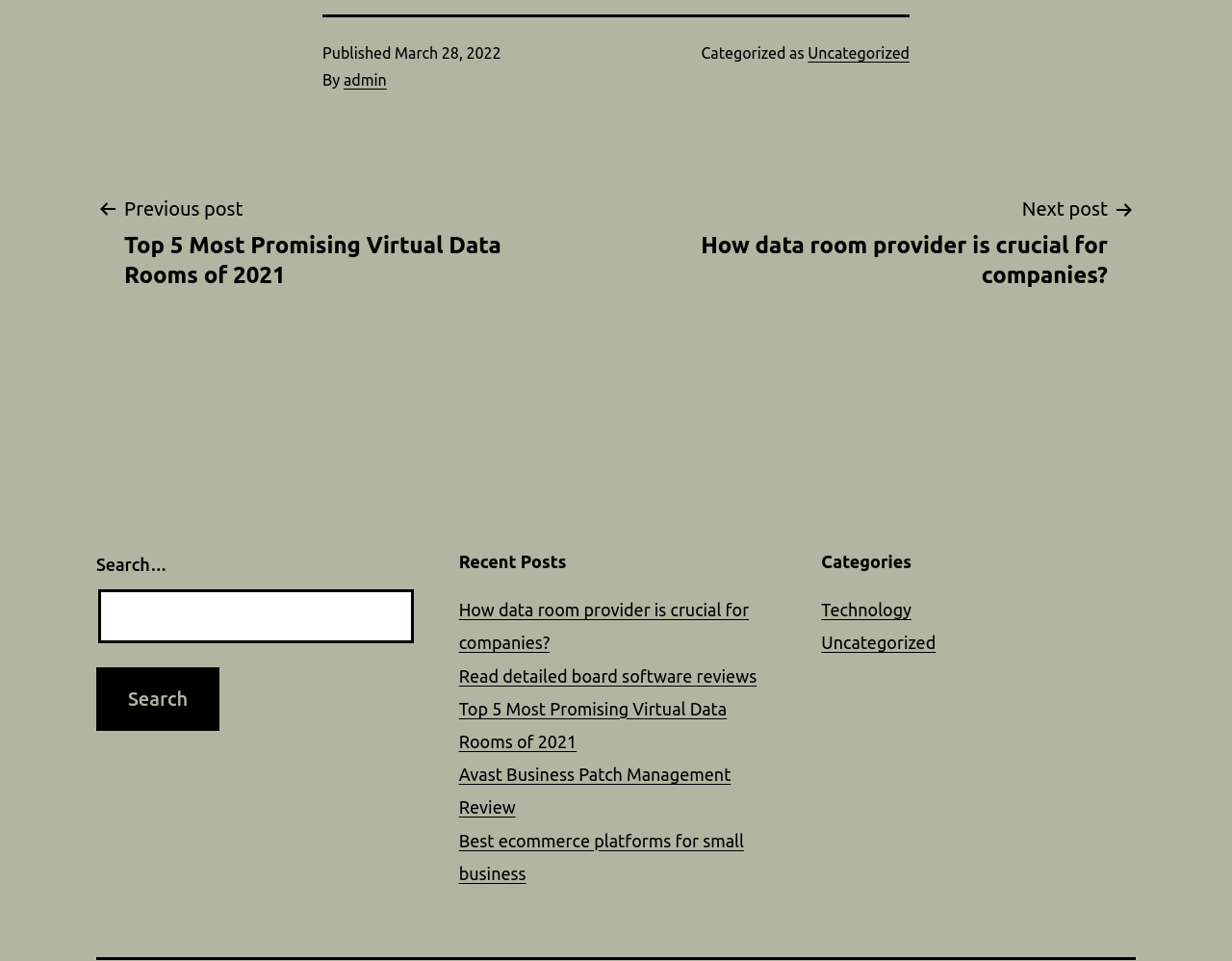Find and indicate the bounding box coordinates of the region you should select to follow the given instruction: "Go to previous post".

[0.078, 0.2, 0.492, 0.302]